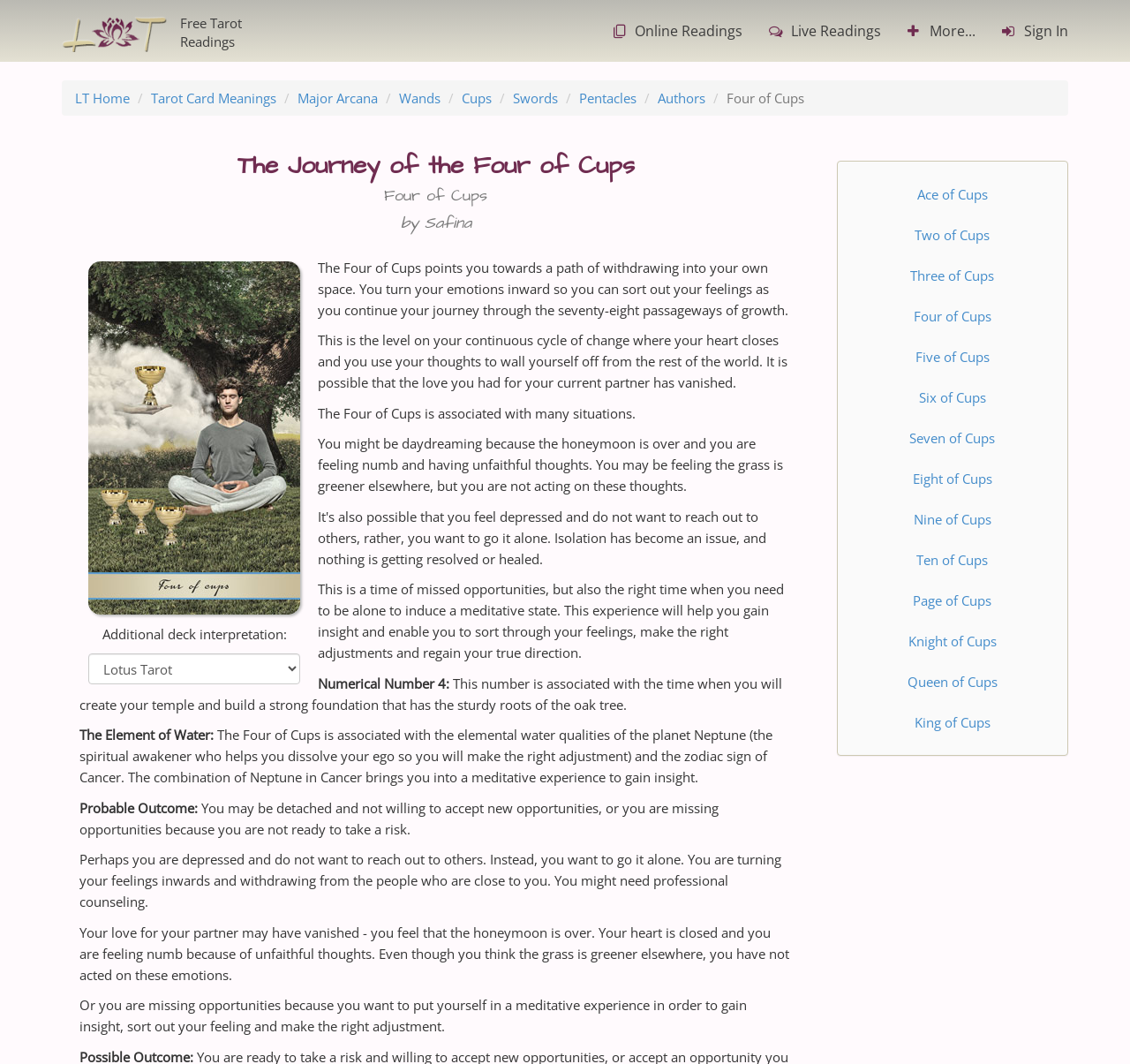Locate the bounding box of the UI element based on this description: "Ten of Cups". Provide four float numbers between 0 and 1 as [left, top, right, bottom].

[0.753, 0.508, 0.933, 0.544]